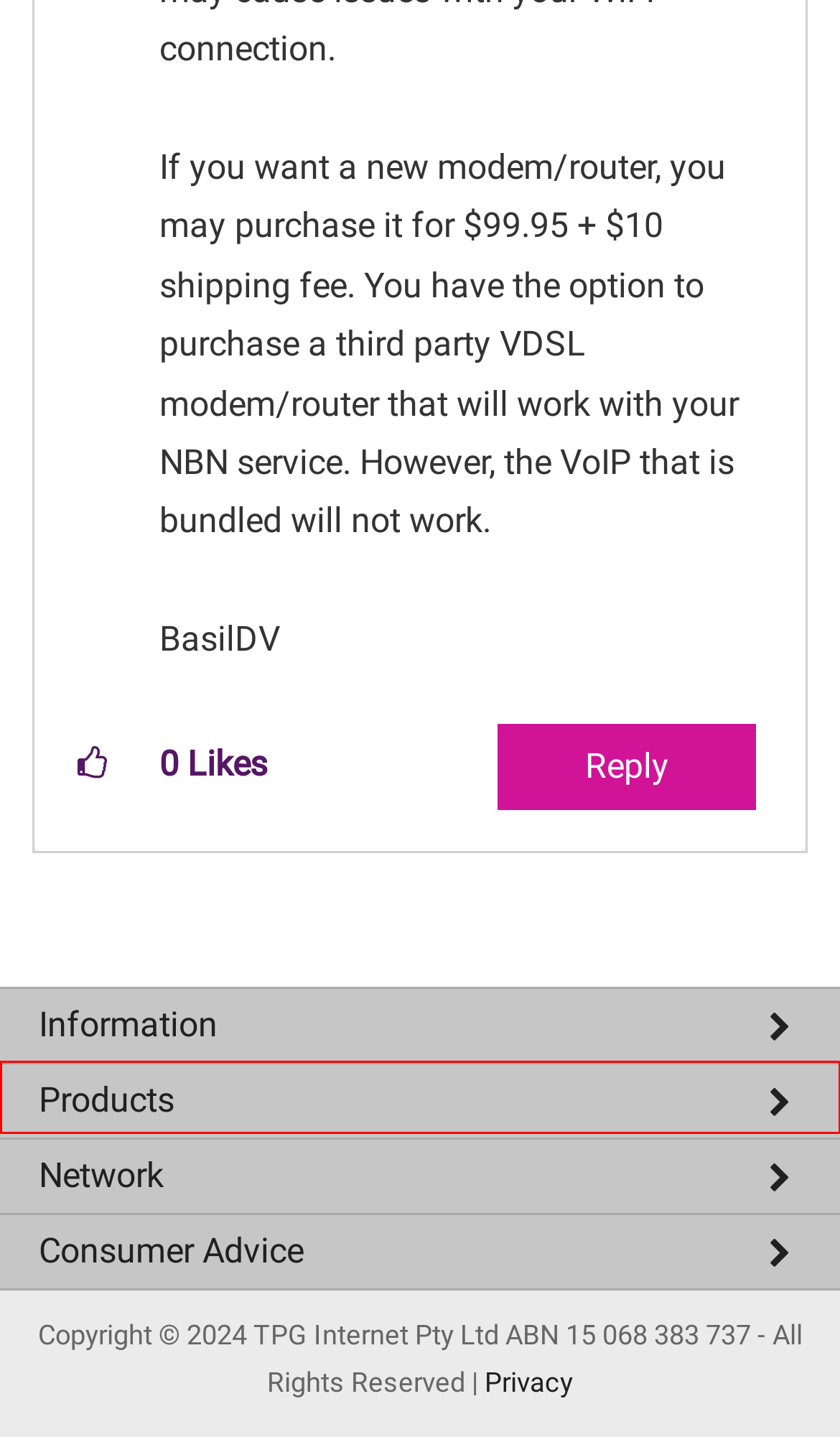Examine the screenshot of a webpage featuring a red bounding box and identify the best matching webpage description for the new page that results from clicking the element within the box. Here are the options:
A. nbn® Plans for fast internet speeds at home | TPG
B. TPG Service Description and Terms & Conditions
C. Home Wireless Broadband Plan on 4G network | TPG
D. Peering Guidelines | TPG website
E. Re: NBN Modem FTTN - TPG Community
F. 5G Home Broadband Internet Plans | TPG
G. About us and our services | TPG
H. Awards | TPG website

G